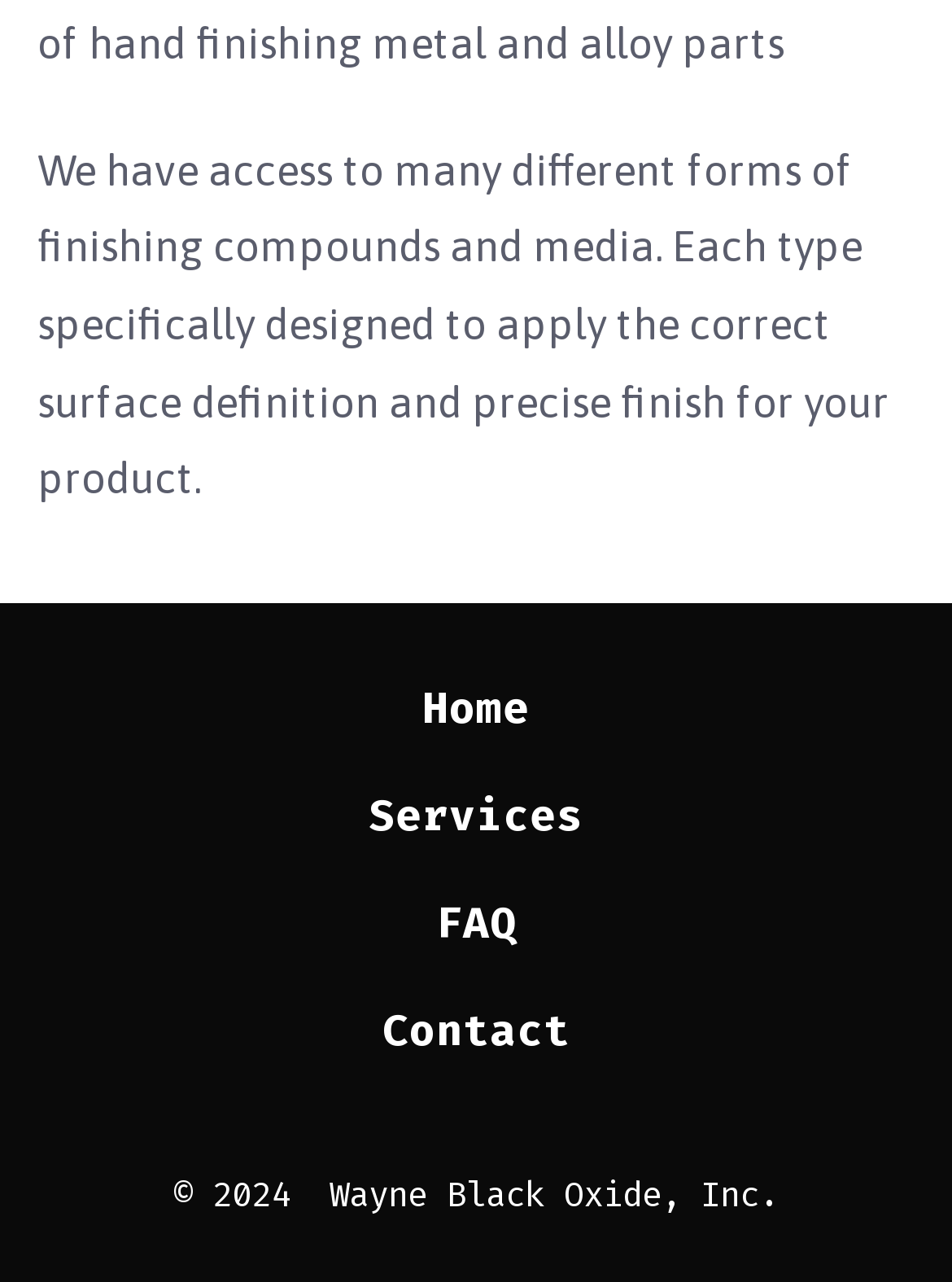What year is the copyright for?
Please provide a comprehensive answer based on the visual information in the image.

I looked at the copyright information at the bottom of the webpage, which includes the year '2024'. This indicates that the copyright is valid for the year 2024.